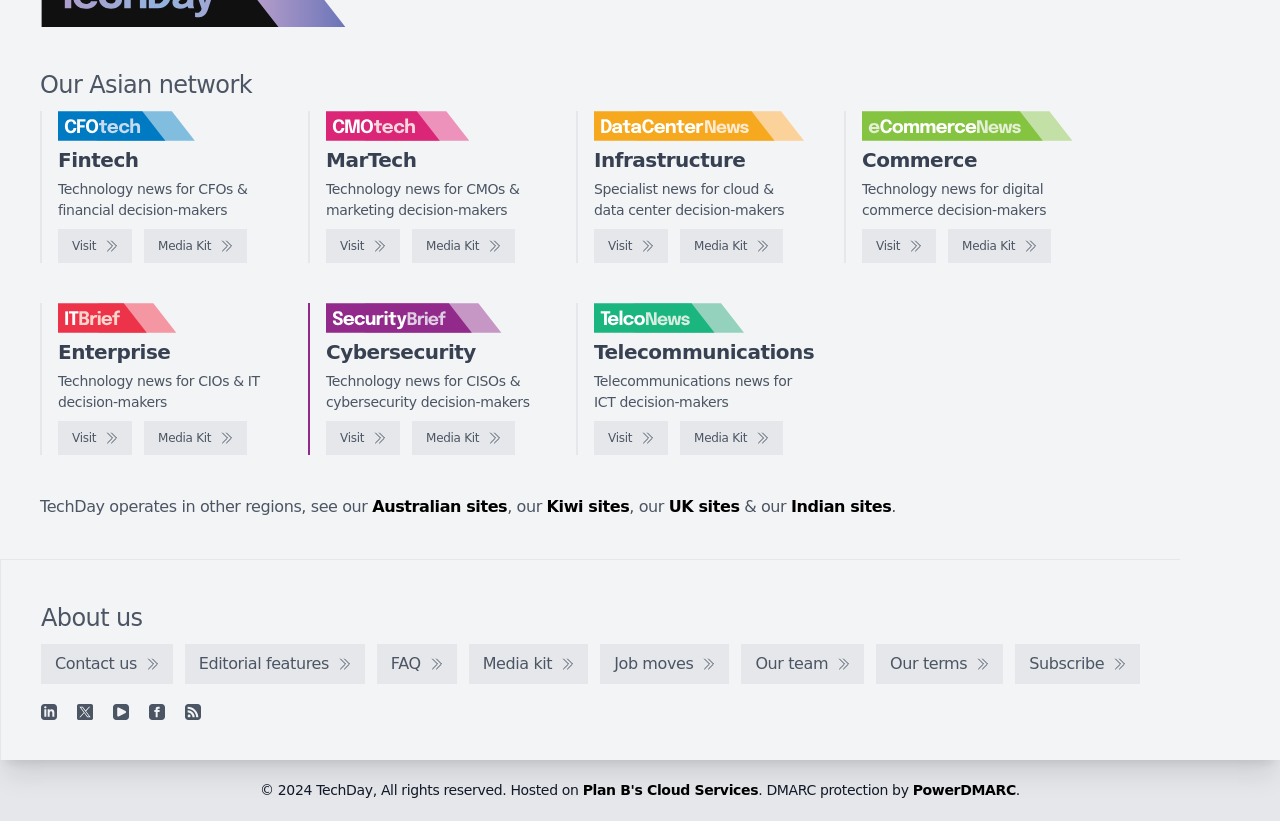Determine the coordinates of the bounding box for the clickable area needed to execute this instruction: "Check out Australian sites".

[0.291, 0.605, 0.396, 0.629]